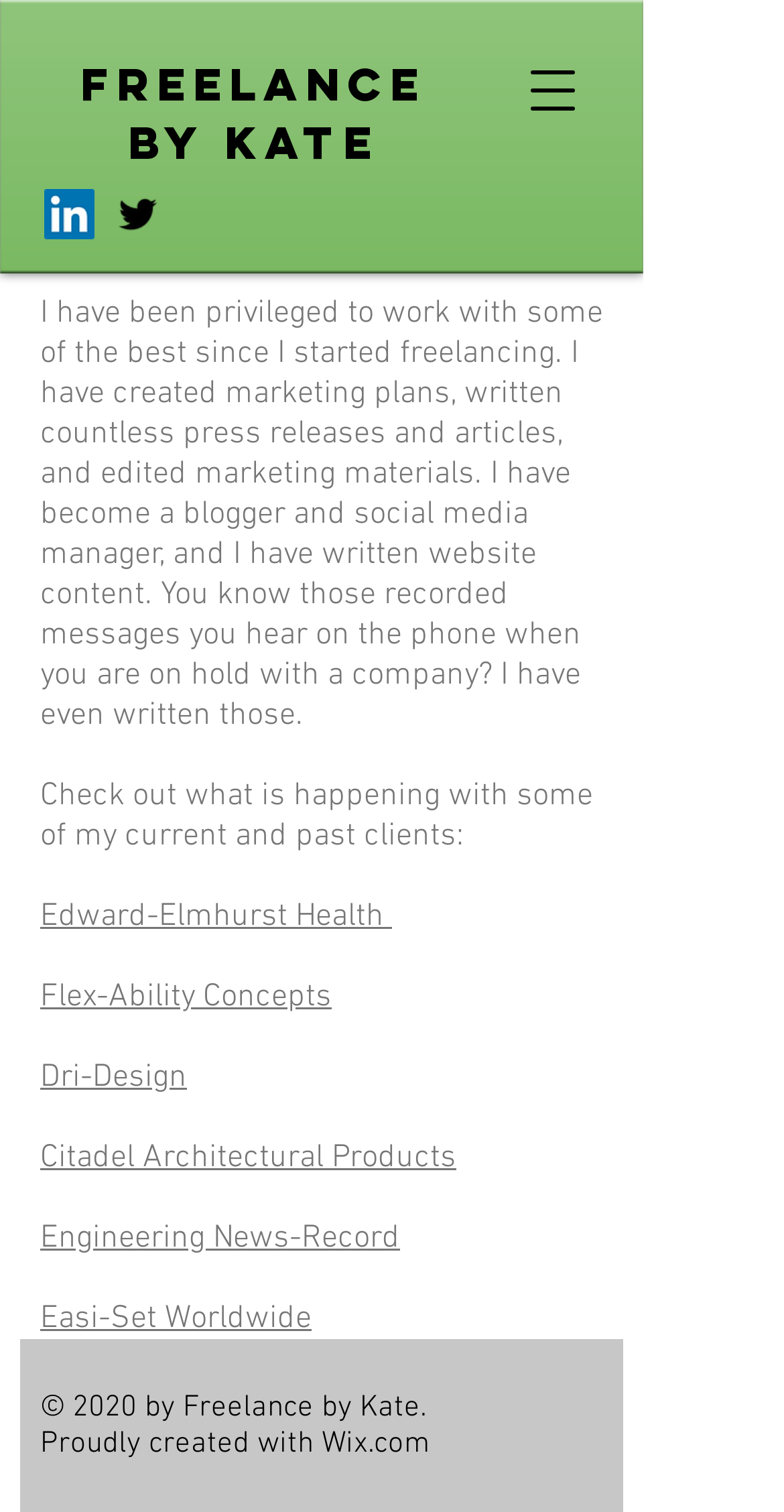What is the purpose of the button in the top-right corner?
Refer to the image and provide a thorough answer to the question.

The button in the top-right corner is used to open the navigation menu, as indicated by its description 'Open navigation menu' and the presence of a popup dialog.